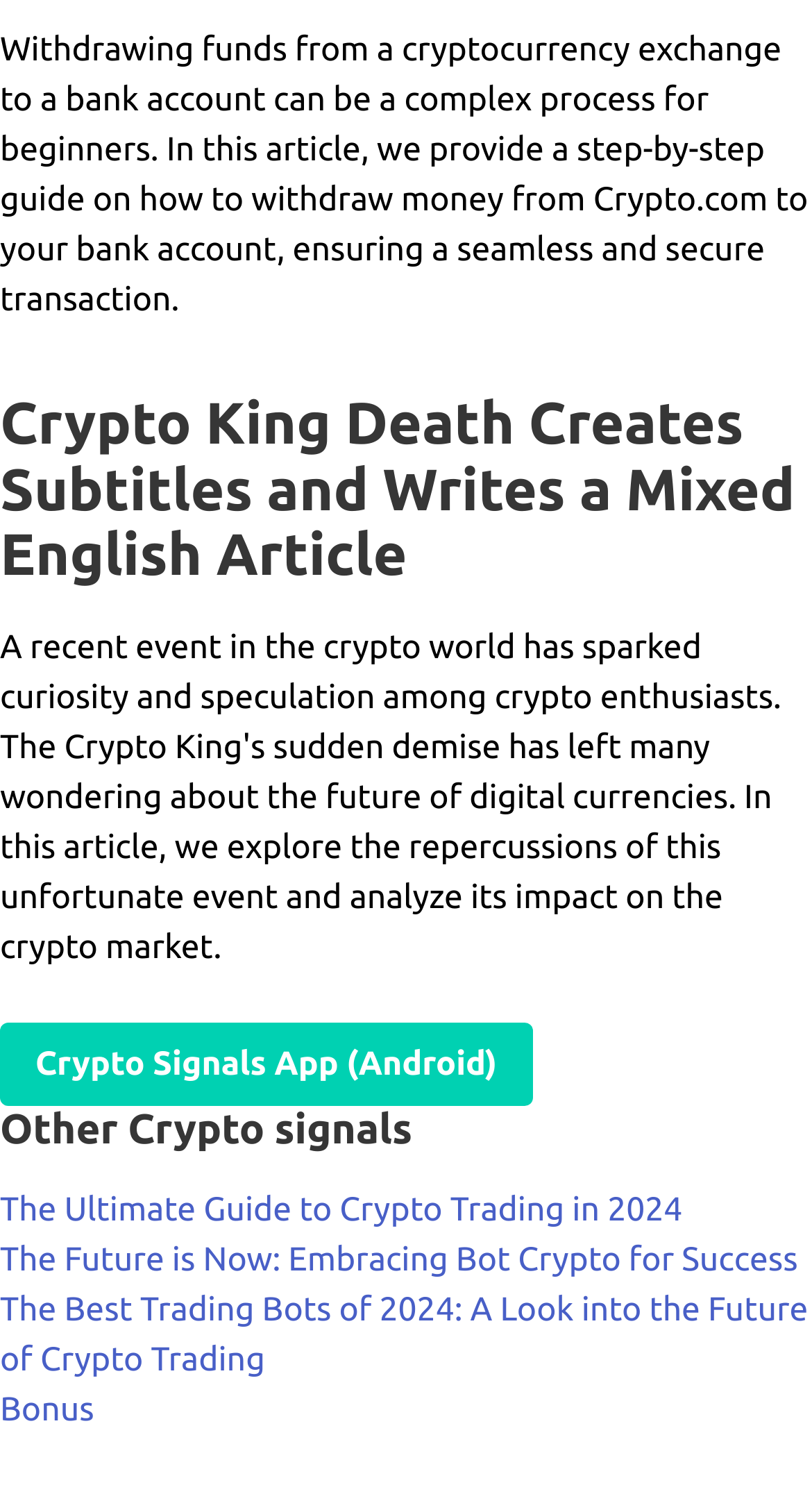What type of content is listed below the article?
Based on the image, give a concise answer in the form of a single word or short phrase.

Crypto-related links